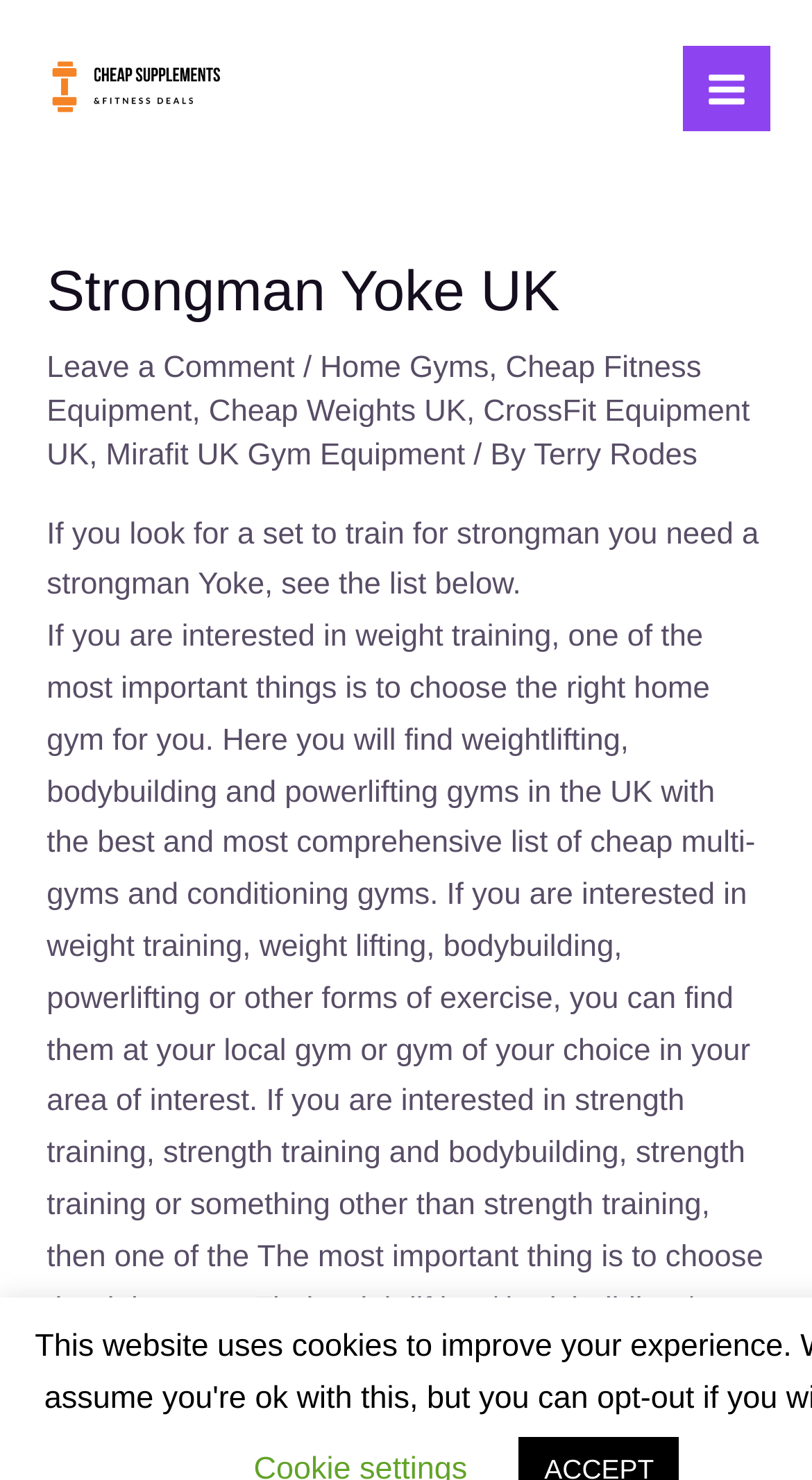Provide a brief response to the question below using one word or phrase:
What is the main topic of this webpage?

Strongman Yoke UK